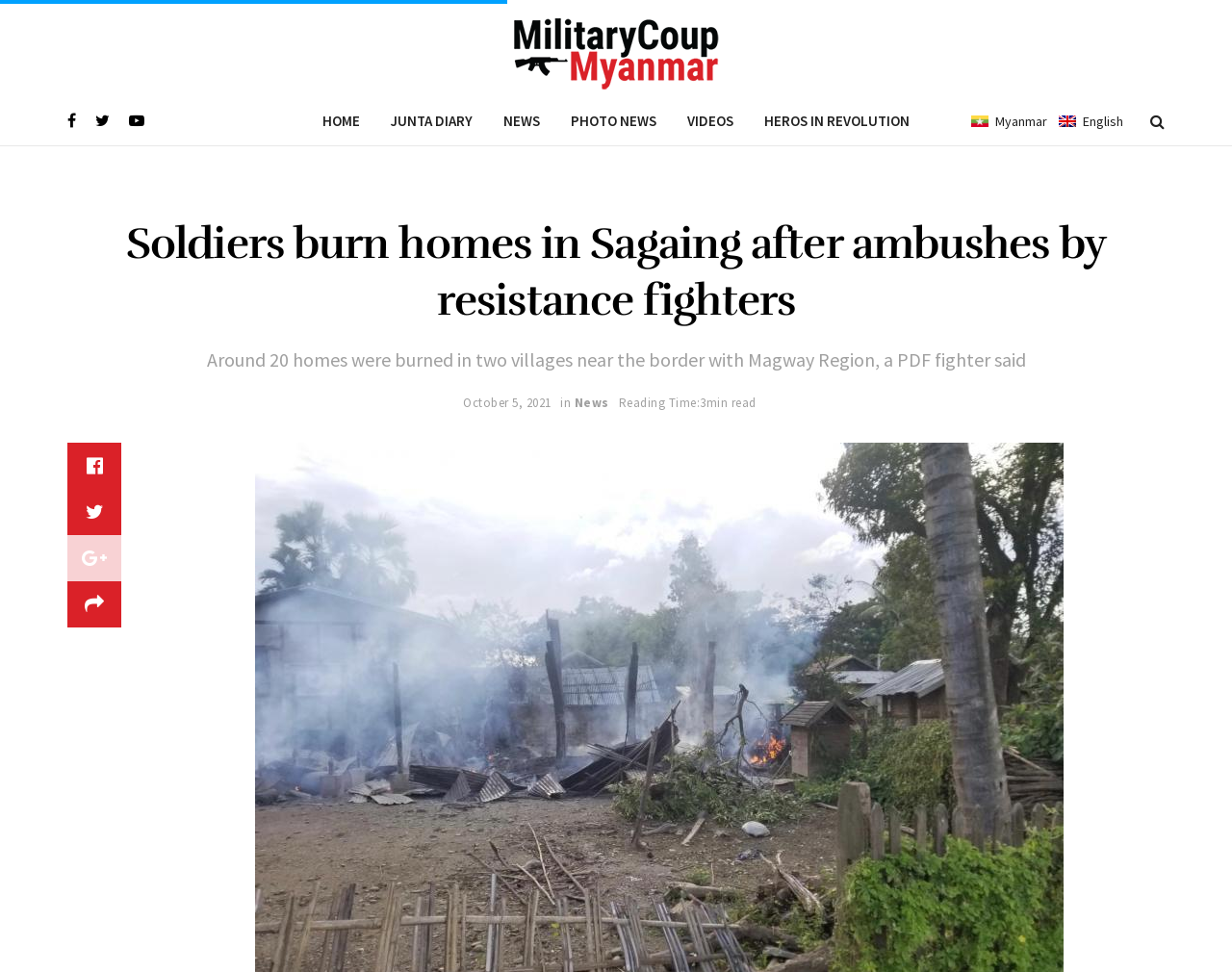Find the bounding box coordinates for the area you need to click to carry out the instruction: "View photo news". The coordinates should be four float numbers between 0 and 1, indicated as [left, top, right, bottom].

[0.451, 0.1, 0.545, 0.149]